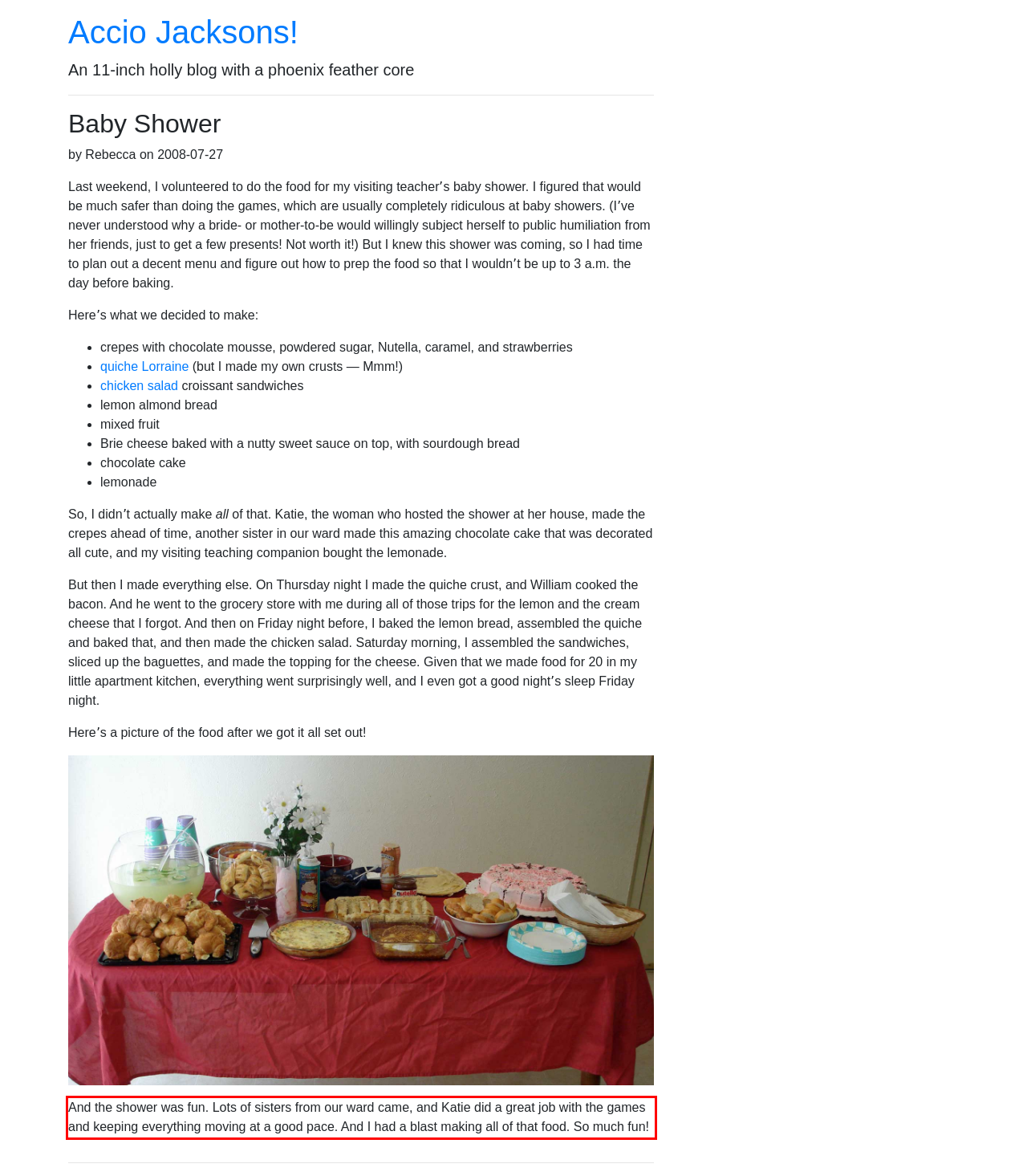You are given a webpage screenshot with a red bounding box around a UI element. Extract and generate the text inside this red bounding box.

And the shower was fun. Lots of sisters from our ward came, and Katie did a great job with the games and keeping everything moving at a good pace. And I had a blast making all of that food. So much fun!